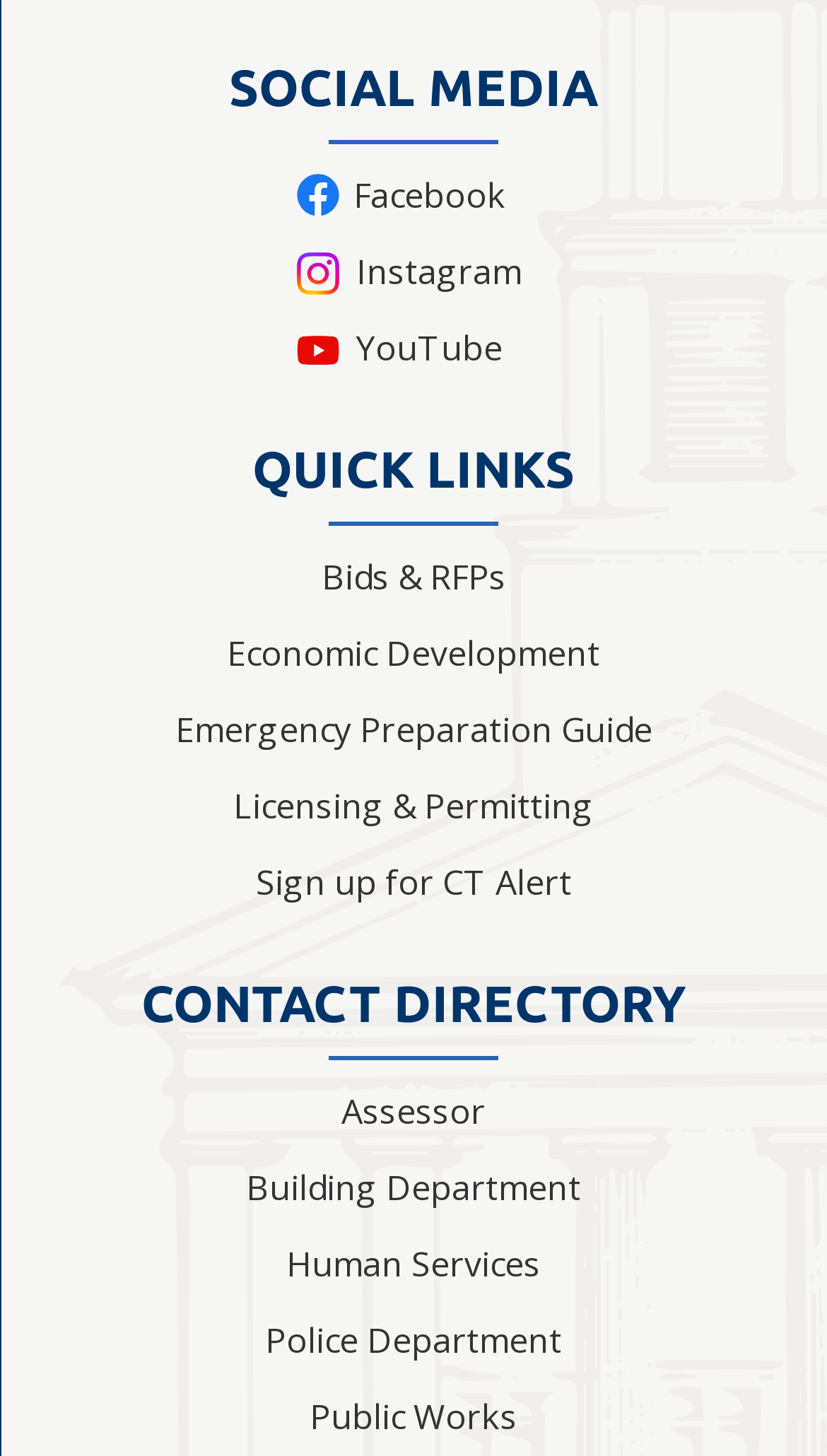Please determine the bounding box coordinates of the element to click in order to execute the following instruction: "View Bids & RFPs". The coordinates should be four float numbers between 0 and 1, specified as [left, top, right, bottom].

[0.388, 0.381, 0.612, 0.413]